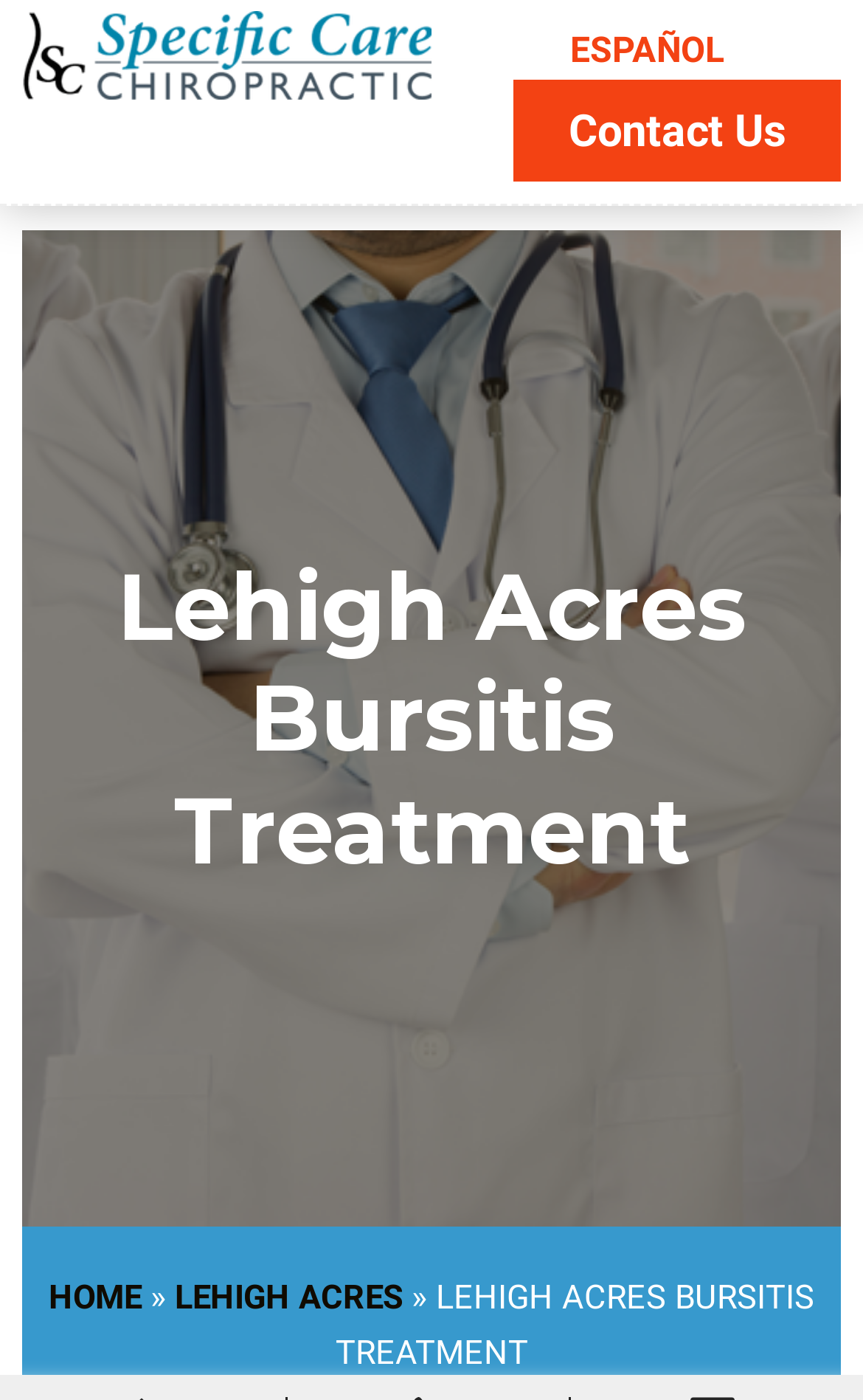What is the logo of the chiropractic center?
Please answer the question as detailed as possible.

I found the logo by looking at the top-left corner of the webpage, where I saw a link with the text 'Specific-Care-Chiropractic-Logo (1)' and an image with the same name. This suggests that the logo is for Specific Care Chiropractic.